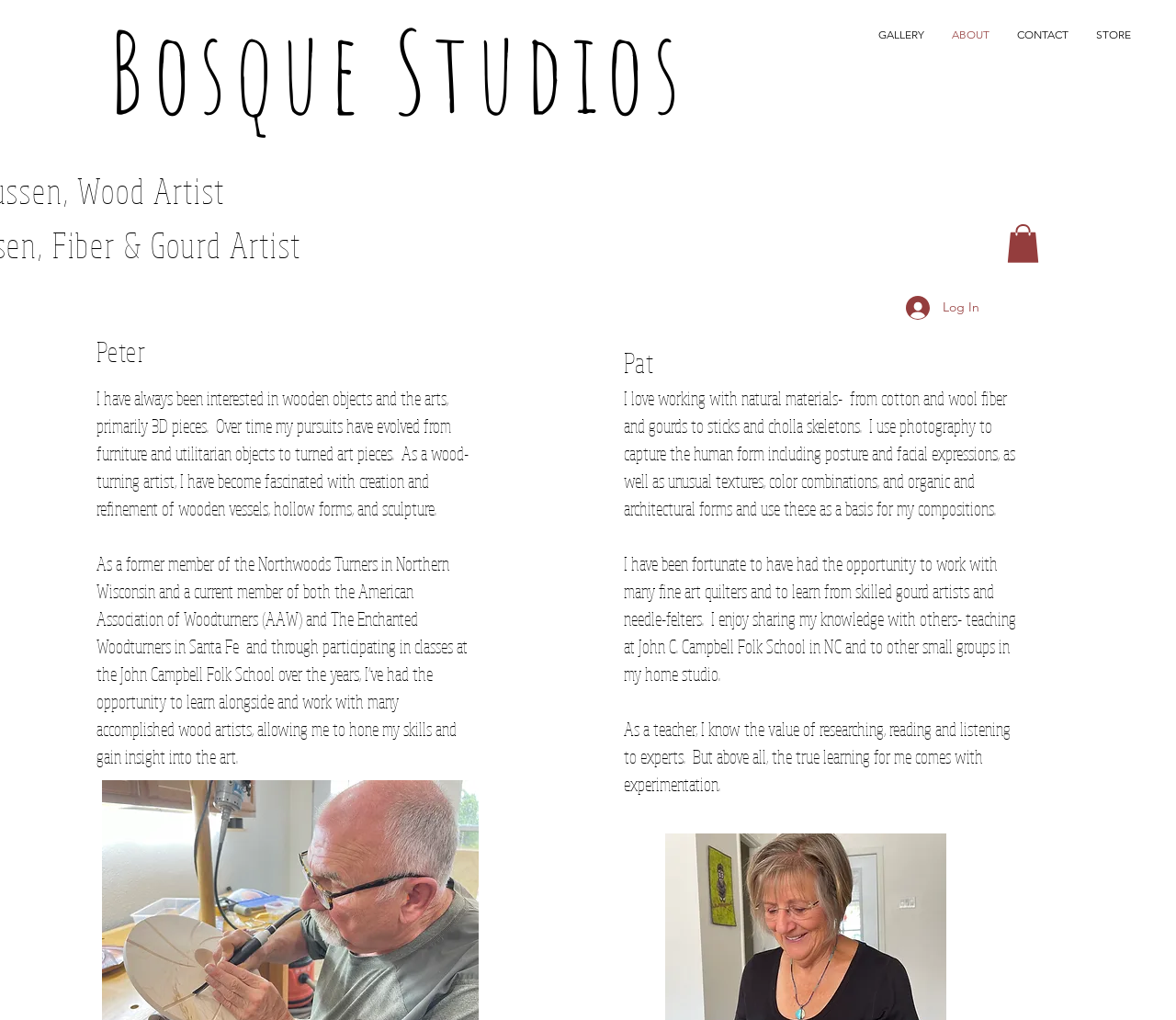Provide a thorough summary of the webpage.

The webpage is about "My Site 1" and appears to be a personal website or portfolio for artists. At the top left, there is a link to "Bosque Studios". On the top right, there is a navigation menu with links to "GALLERY", "ABOUT", "CONTACT", and "STORE". 

Below the navigation menu, there are two buttons, one with an image, and another with the text "Log In". The "Log In" button is accompanied by a small image.

The main content of the webpage features two sections, one on the left and one on the right. On the left, there is a section about an artist named Peter, with a brief introduction to his background and interests in wooden objects and 3D art pieces. 

On the right, there is a section about an artist named Pat, with a brief introduction to her background and interests in working with natural materials, photography, and composition. Pat's section also includes additional paragraphs about her experiences working with other artists, teaching, and her approach to learning.

Overall, the webpage appears to be a platform for showcasing the work and backgrounds of these two artists.